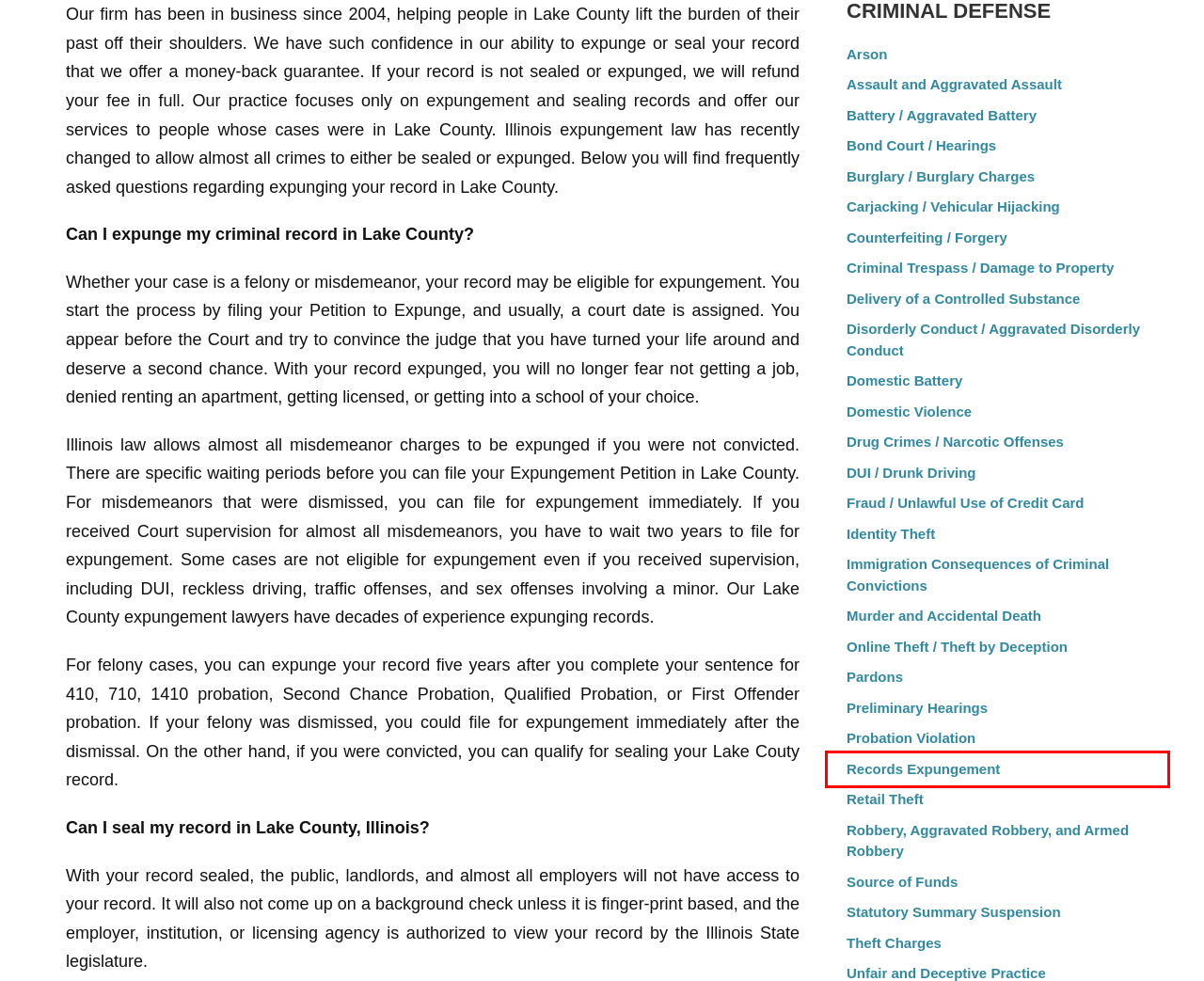You have a screenshot of a webpage where a red bounding box highlights a specific UI element. Identify the description that best matches the resulting webpage after the highlighted element is clicked. The choices are:
A. Drug Crimes / Narcotic Offenses | Chicago Criminal Defense Lawyer
B. Identity Theft | Chicago Crime Lawyer John D. Ioakimidis
C. DUI / Drunk Driving | Chicago Drunk Driving Defense Lawyer John D. Ioakimidis
D. Records Expungement | Chicago Crime Lawyer John D. Ioakimidis
E. Criminal Trespass / Damage to Property | Chicago Crime Lawyer
F. Delivery of a Controlled Substance | Chicago Crime Lawyer John D. Ioakimidis
G. Statutory Summary Suspension | Chicago Crime Lawyer John D. Ioakimidis
H. Carjacking / Vehicular Hijacking | Chicago Criminal Defense Lawyer

D